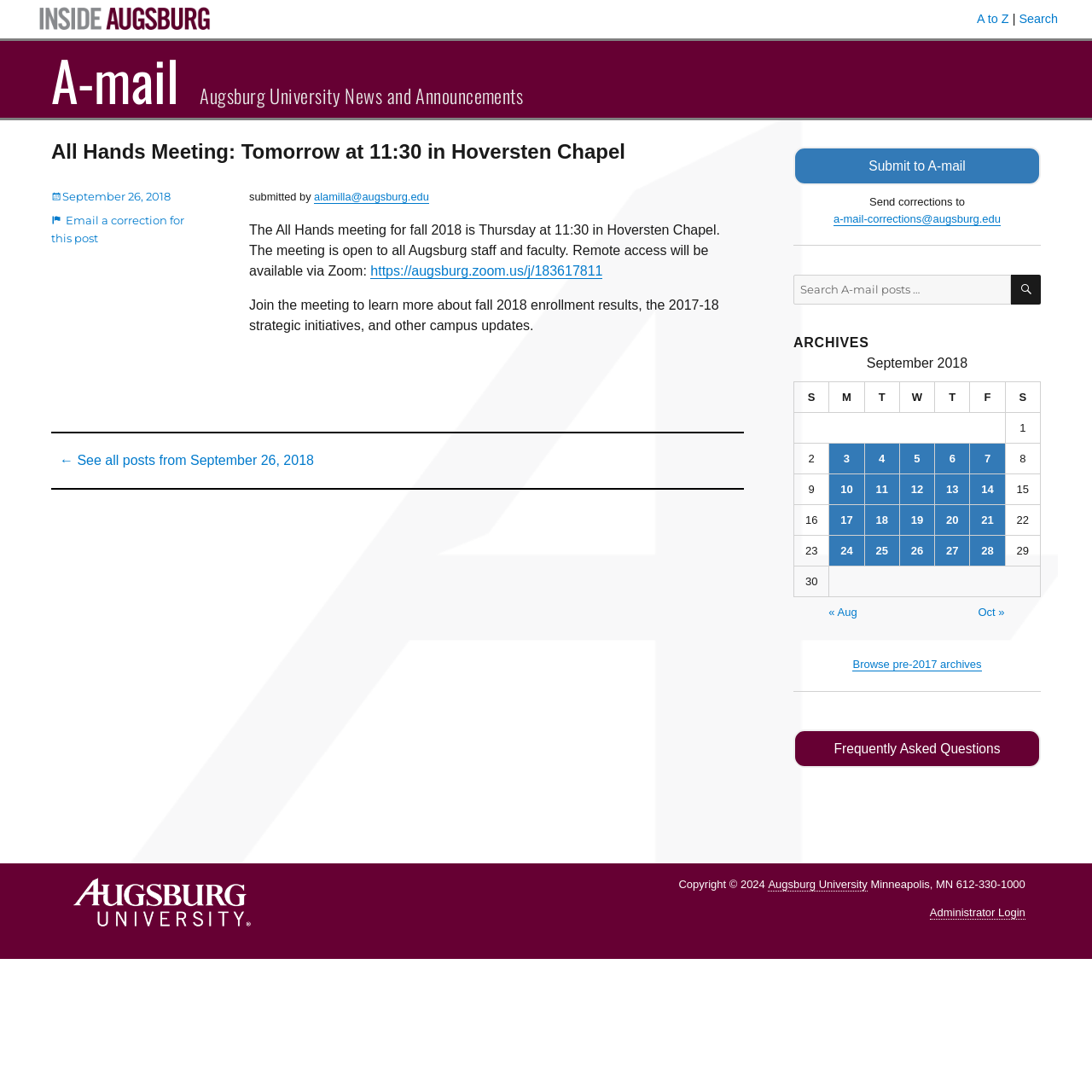Please locate and generate the primary heading on this webpage.

All Hands Meeting: Tomorrow at 11:30 in Hoversten Chapel